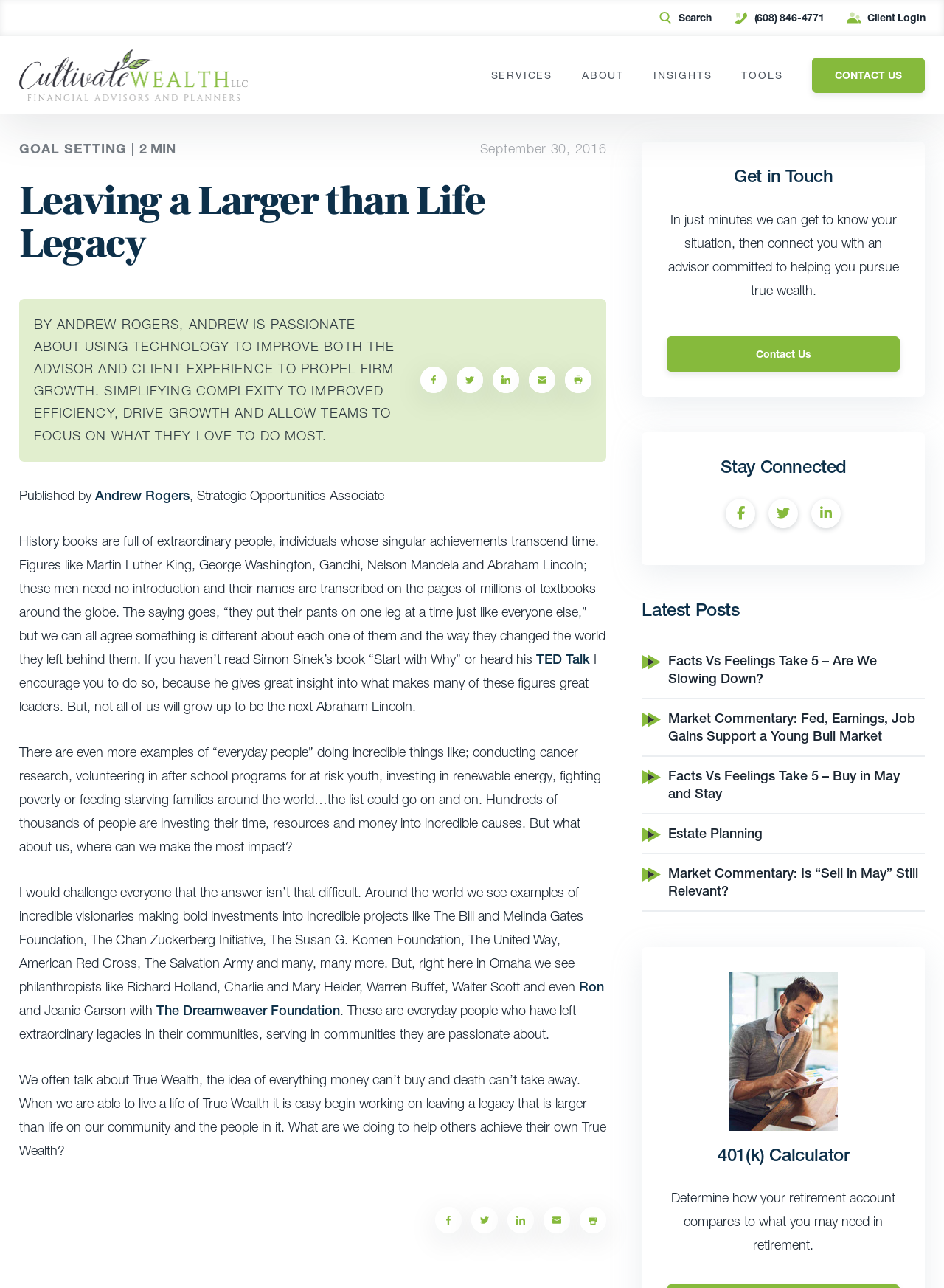Can you show the bounding box coordinates of the region to click on to complete the task described in the instruction: "Check the latest post 'Facts Vs Feelings Take 5 – Are We Slowing Down?'"?

[0.708, 0.507, 0.929, 0.533]